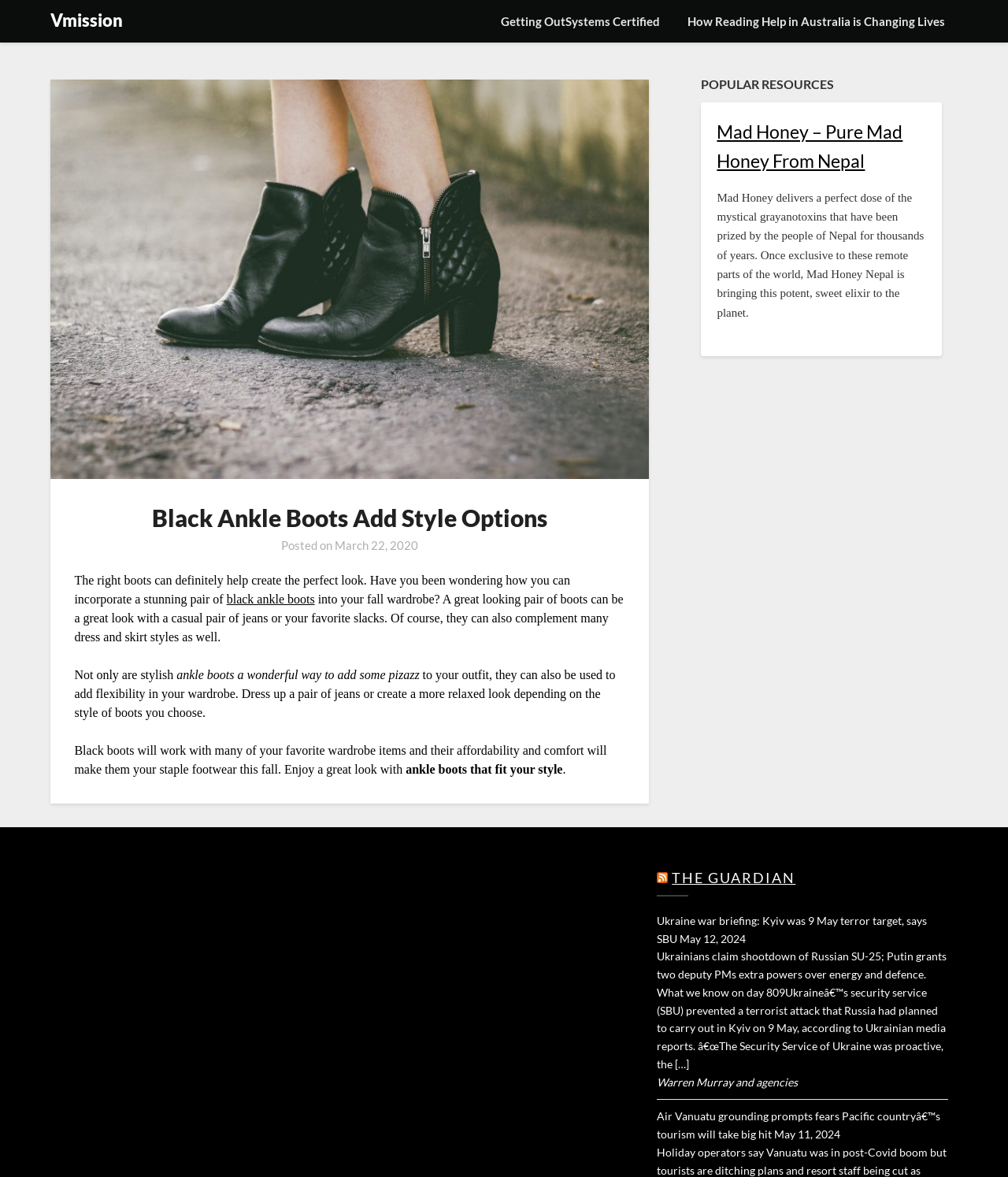What is the author of the article 'Air Vanuatu grounding prompts fears Pacific country’s tourism will take big hit'?
Please respond to the question with a detailed and well-explained answer.

The author of the article 'Air Vanuatu grounding prompts fears Pacific country’s tourism will take big hit' is Warren Murray and agencies, which is mentioned at the end of the article.